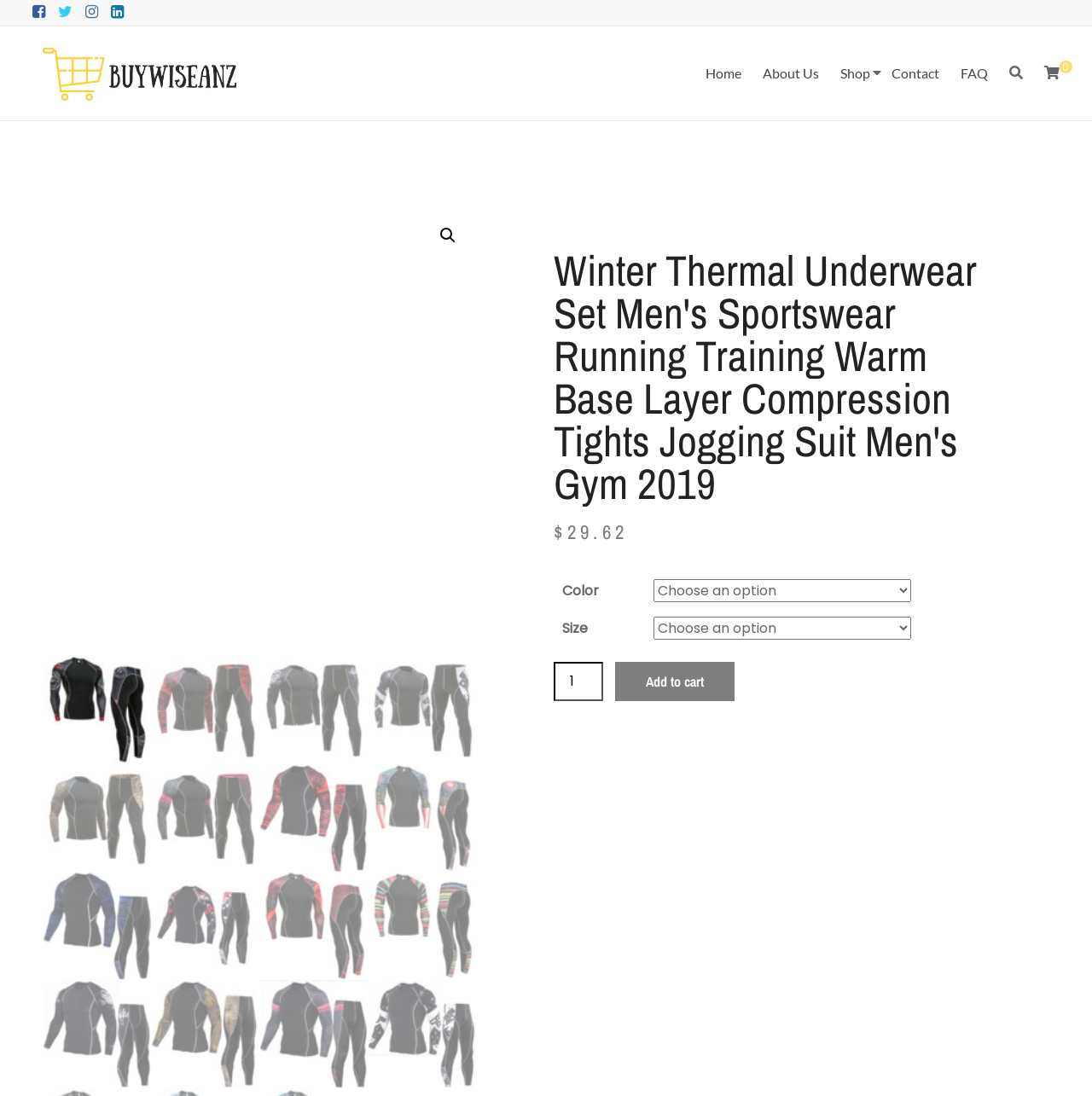What are the two options for customizing the product?
We need a detailed and meticulous answer to the question.

I found two dropdown menus labeled 'Color' and 'Size' below the product title, which suggests that these are the two options for customizing the product. These dropdown menus are common UI elements used for selecting options.